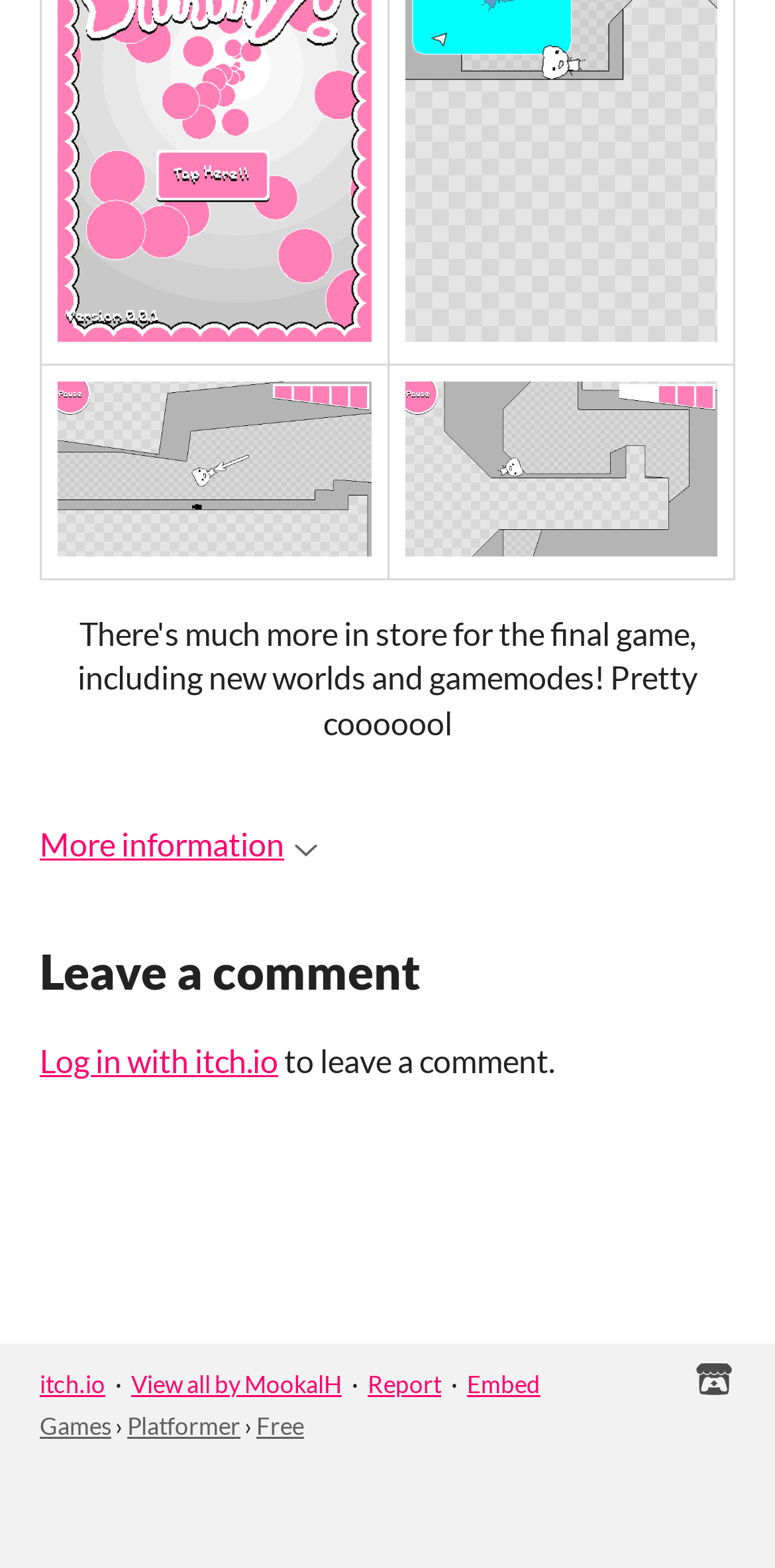Given the element description, predict the bounding box coordinates in the format (top-left x, top-left y, bottom-right x, bottom-right y). Make sure all values are between 0 and 1. Here is the element description: parent_node: itch.io·View all by MookalH·Report·Embed

[0.872, 0.869, 0.949, 0.891]